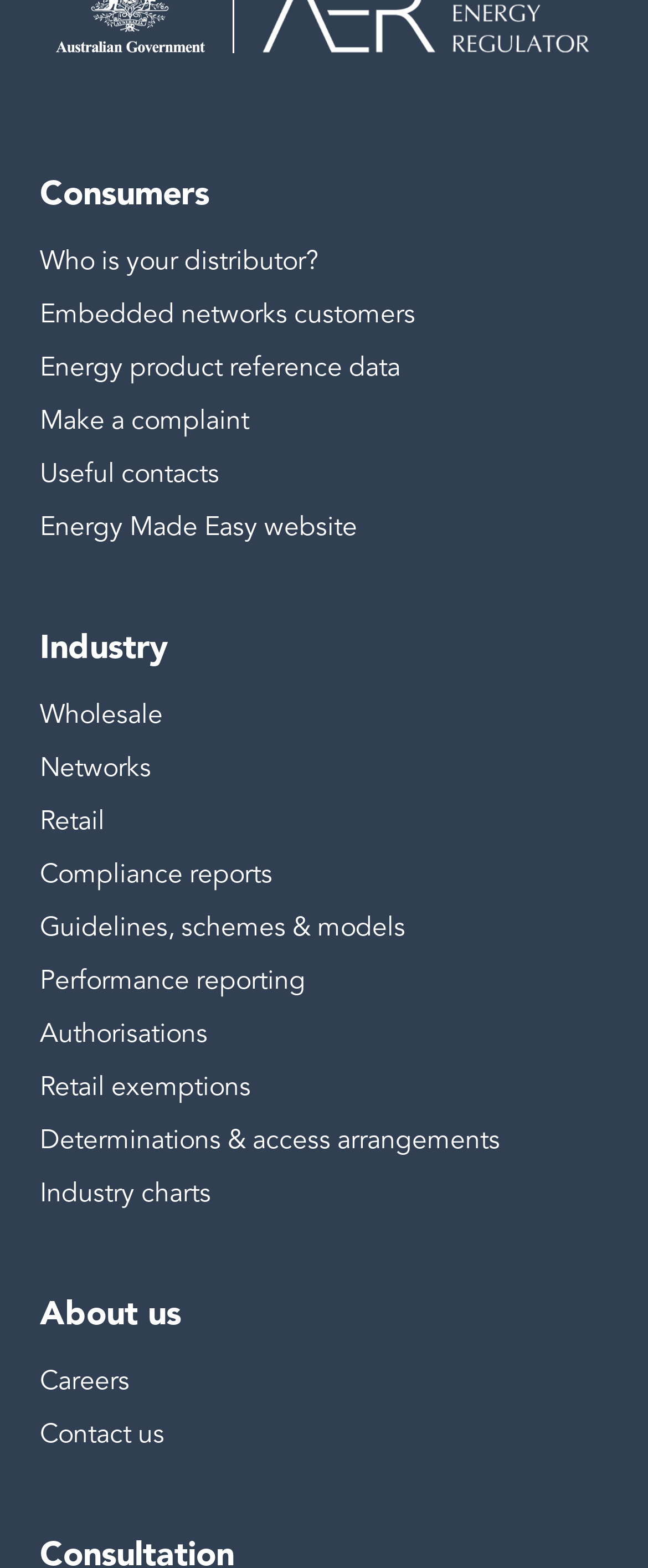Given the element description: "Authorisations", predict the bounding box coordinates of the UI element it refers to, using four float numbers between 0 and 1, i.e., [left, top, right, bottom].

[0.062, 0.648, 0.321, 0.669]